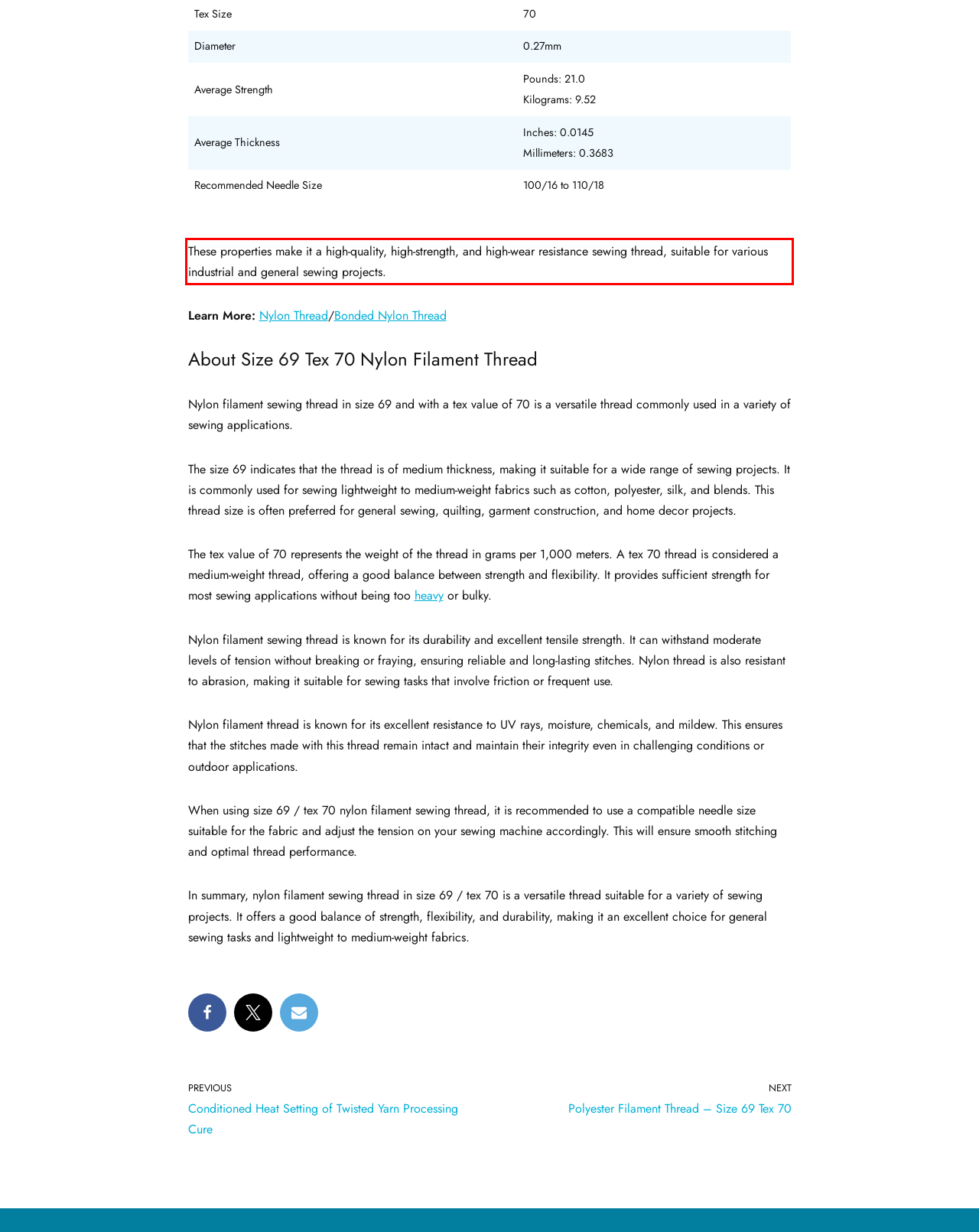Using the provided screenshot of a webpage, recognize and generate the text found within the red rectangle bounding box.

These properties make it a high-quality, high-strength, and high-wear resistance sewing thread, suitable for various industrial and general sewing projects.